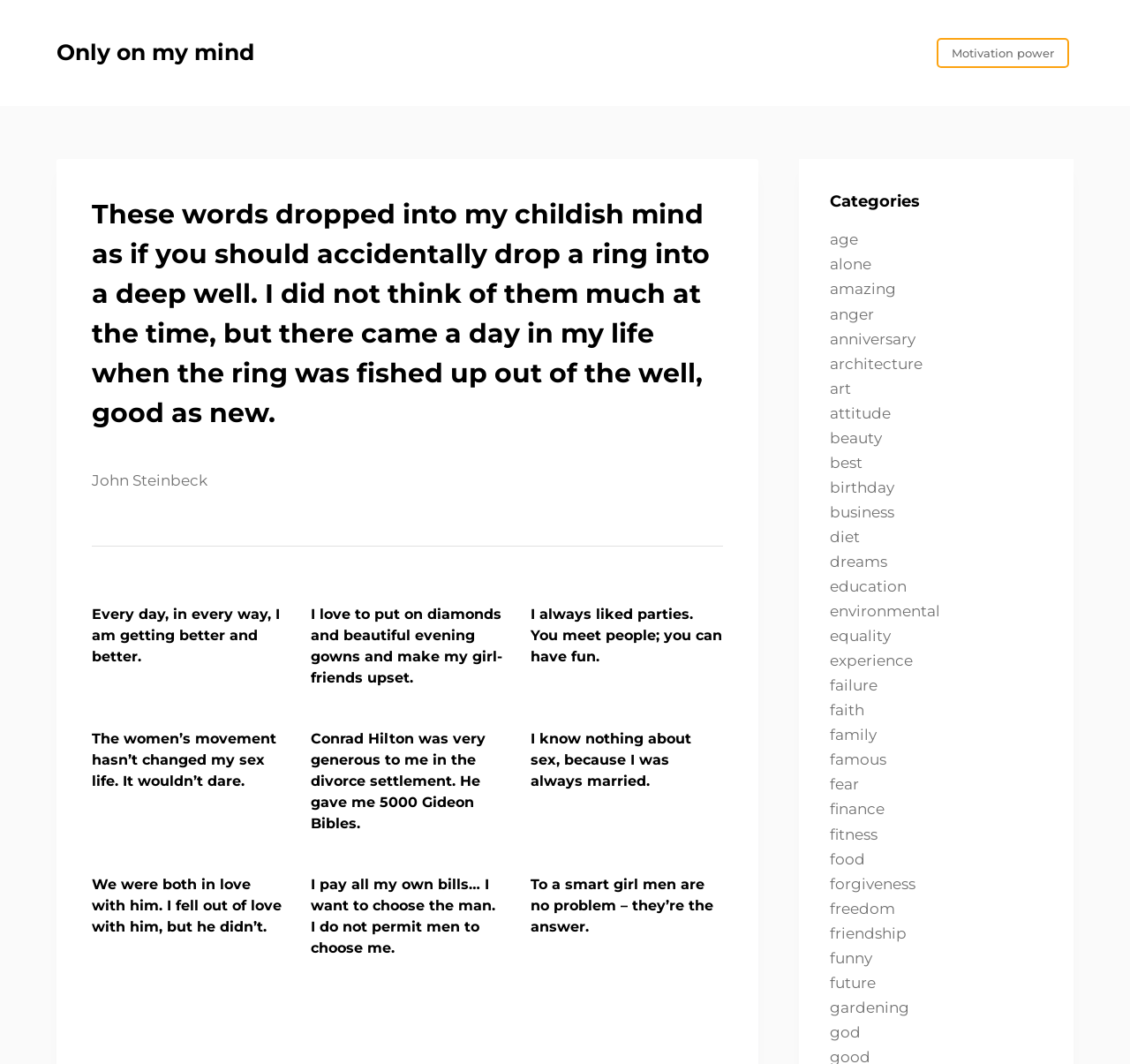Please answer the following question using a single word or phrase: 
What is the last category listed on the webpage?

god